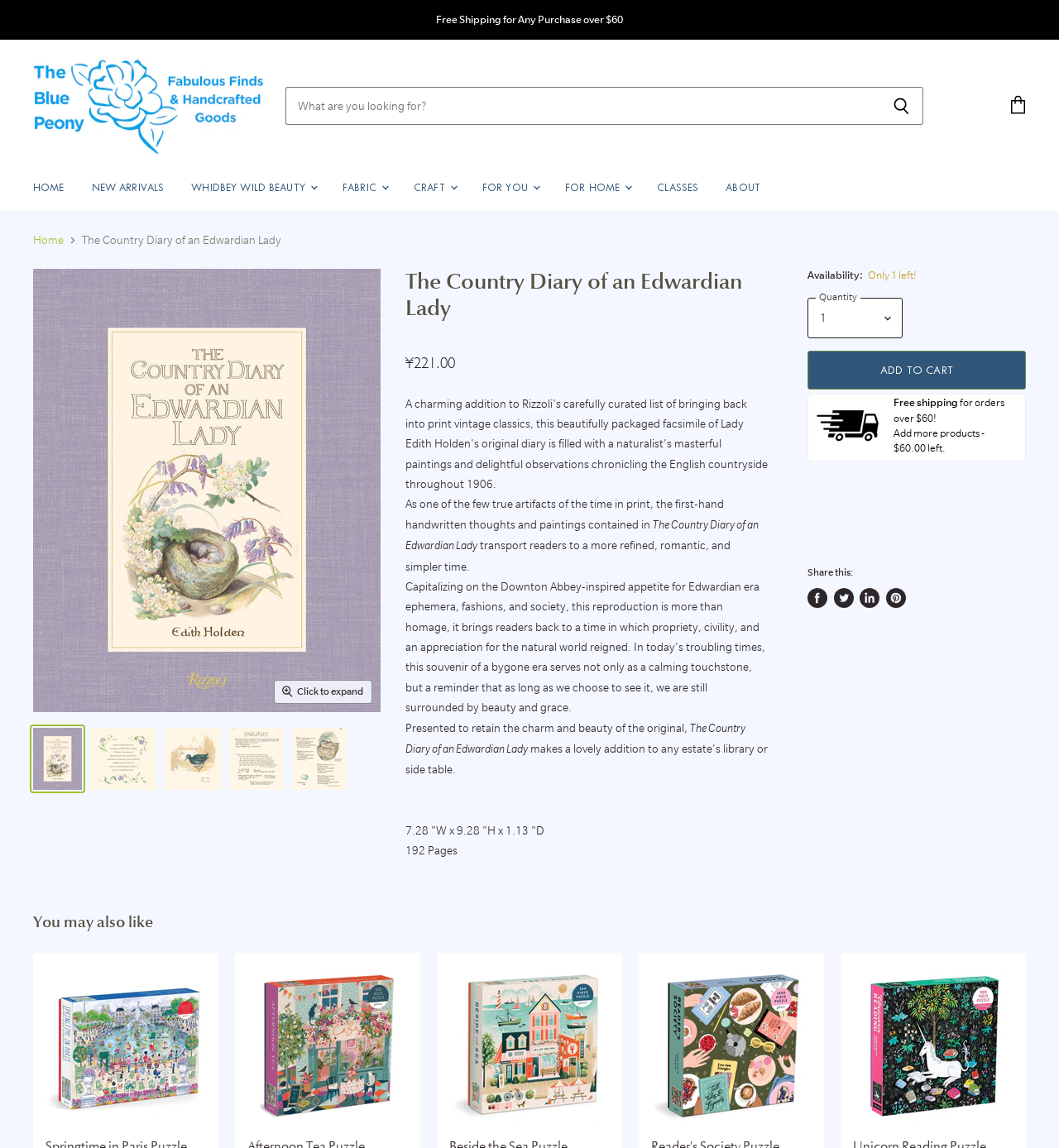What is the minimum order amount for free shipping?
Please answer the question with as much detail and depth as you can.

The minimum order amount for free shipping can be found in the product description section, where it is stated as 'Free shipping for orders over $60', indicating that orders with a total amount of $60 or more are eligible for free shipping.